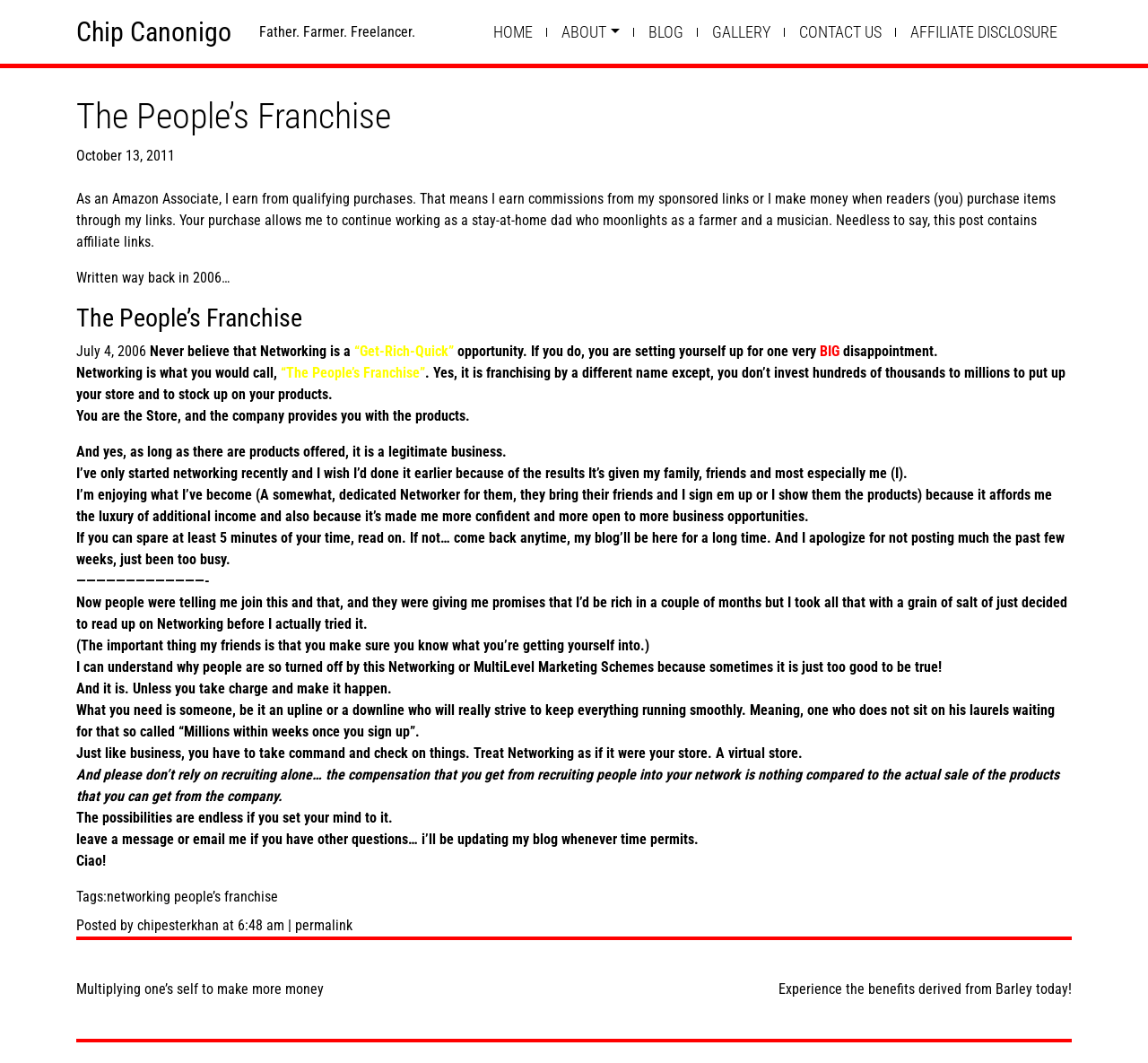Find the bounding box coordinates for the area that should be clicked to accomplish the instruction: "Click on the 'AFFILIATE DISCLOSURE' link".

[0.78, 0.012, 0.934, 0.048]